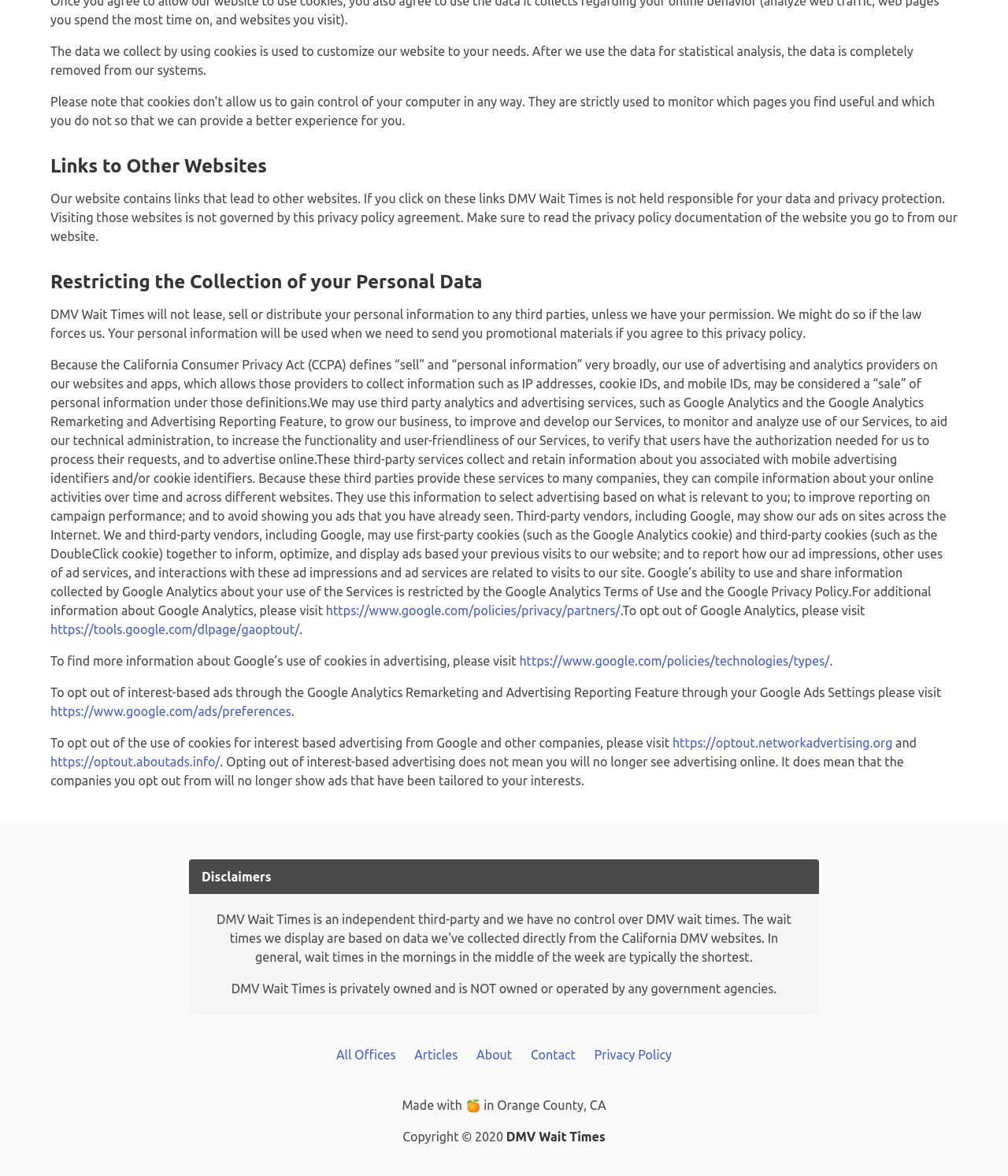Please identify the bounding box coordinates of where to click in order to follow the instruction: "Click the 'Contact' link".

[0.526, 0.891, 0.571, 0.903]